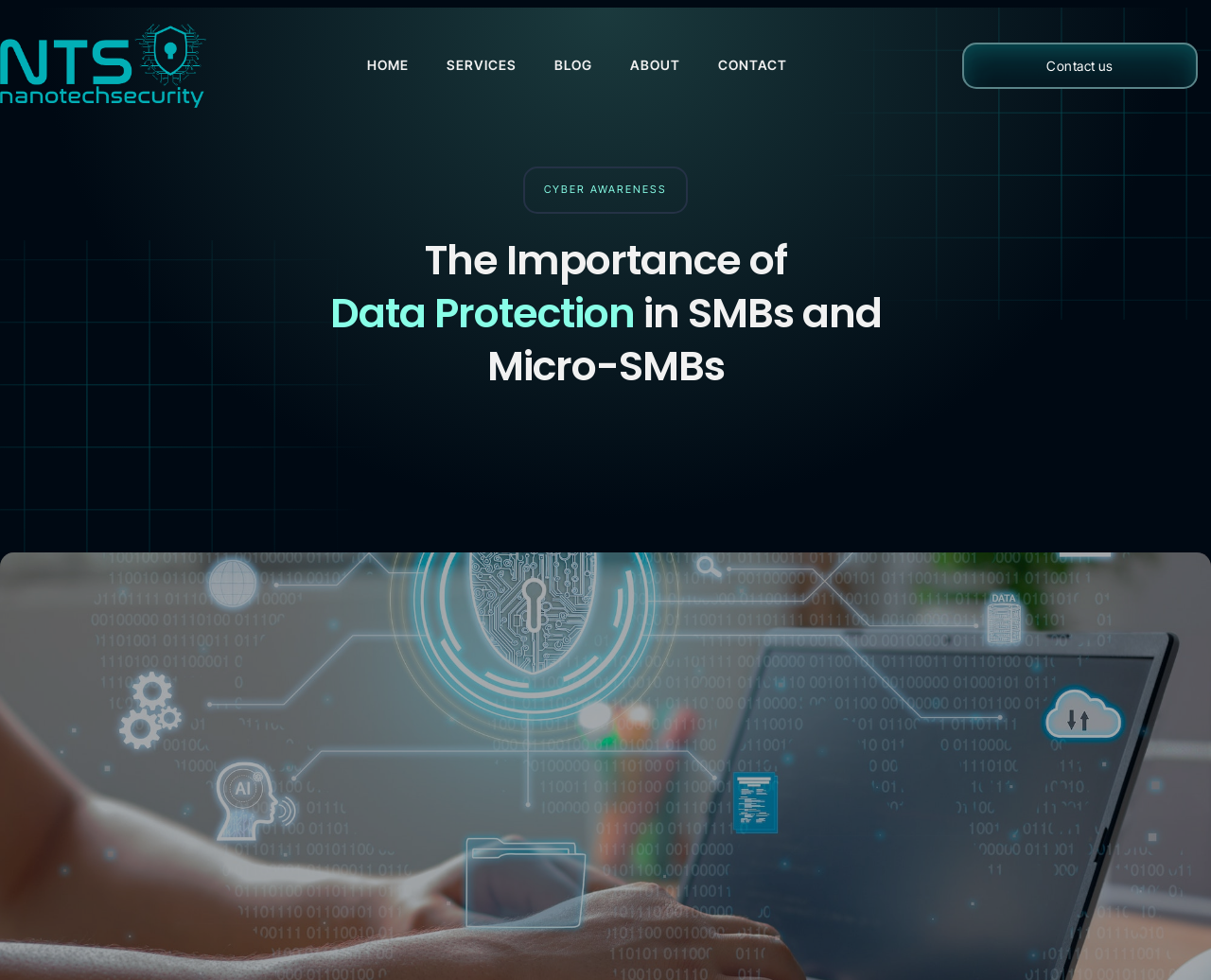Predict the bounding box of the UI element based on the description: "Contact us". The coordinates should be four float numbers between 0 and 1, formatted as [left, top, right, bottom].

[0.794, 0.043, 0.989, 0.091]